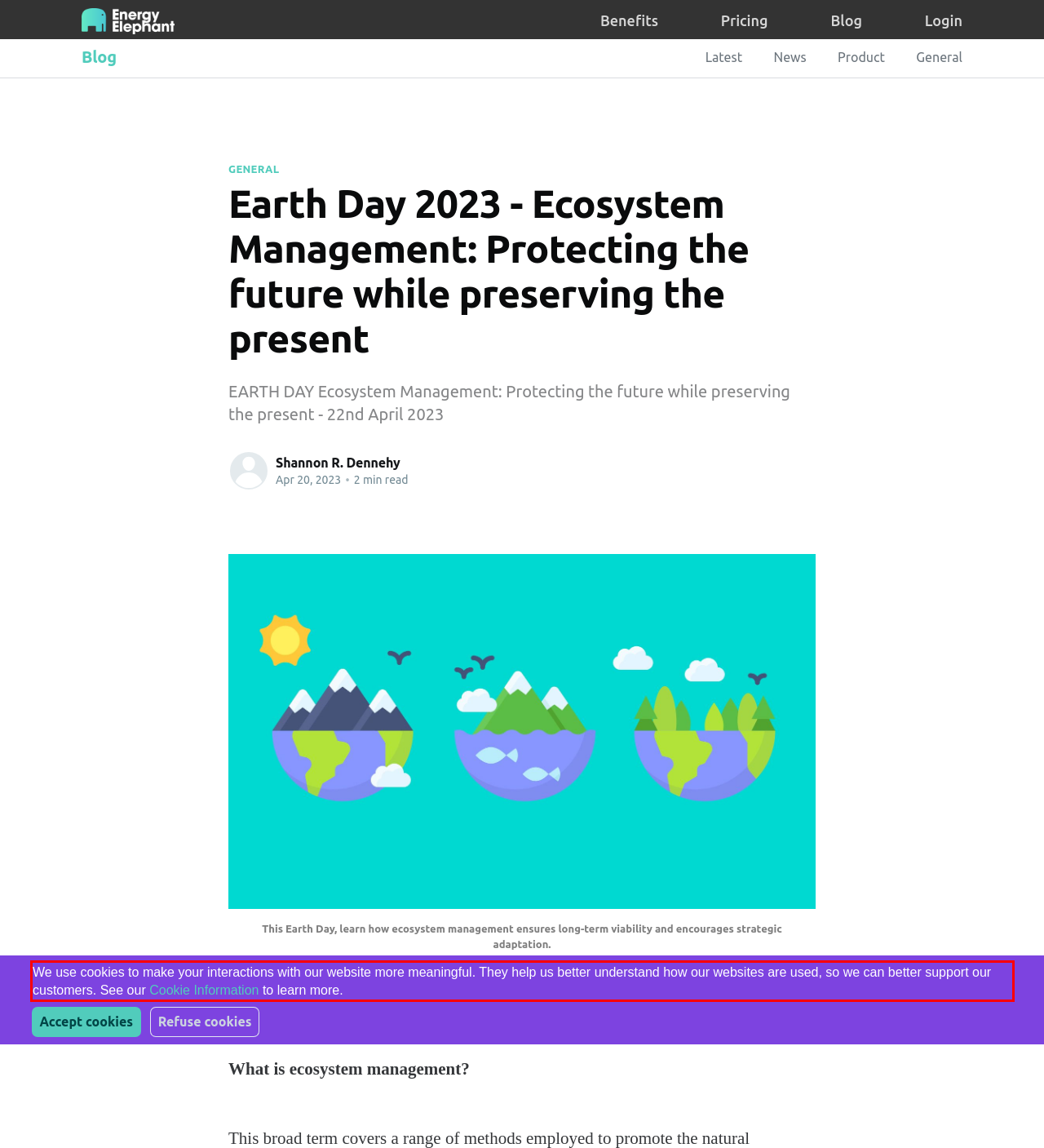Identify and transcribe the text content enclosed by the red bounding box in the given screenshot.

We use cookies to make your interactions with our website more meaningful. They help us better understand how our websites are used, so we can better support our customers. See our Cookie Information to learn more.